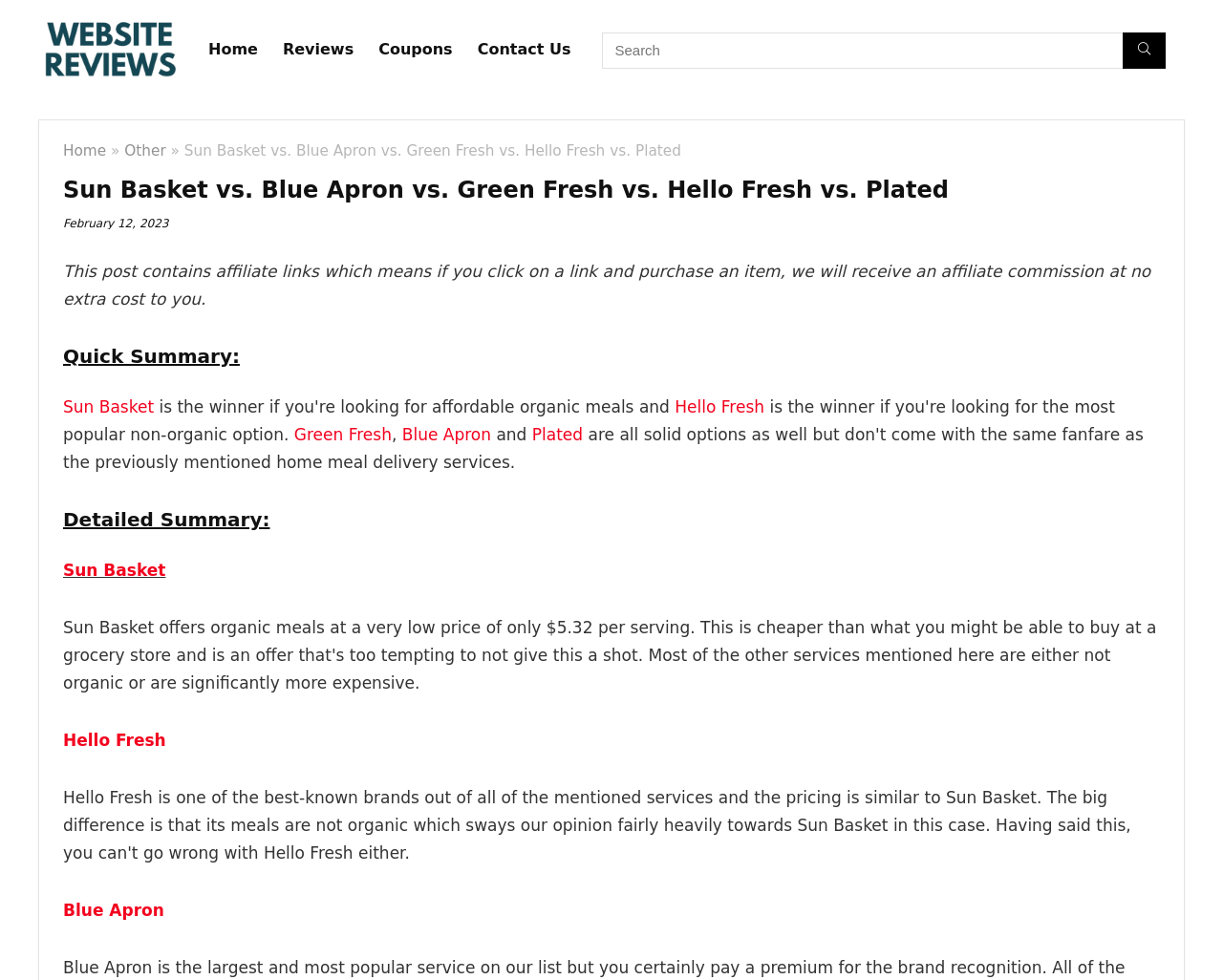Determine the bounding box coordinates of the element's region needed to click to follow the instruction: "Contact Us". Provide these coordinates as four float numbers between 0 and 1, formatted as [left, top, right, bottom].

[0.38, 0.033, 0.477, 0.07]